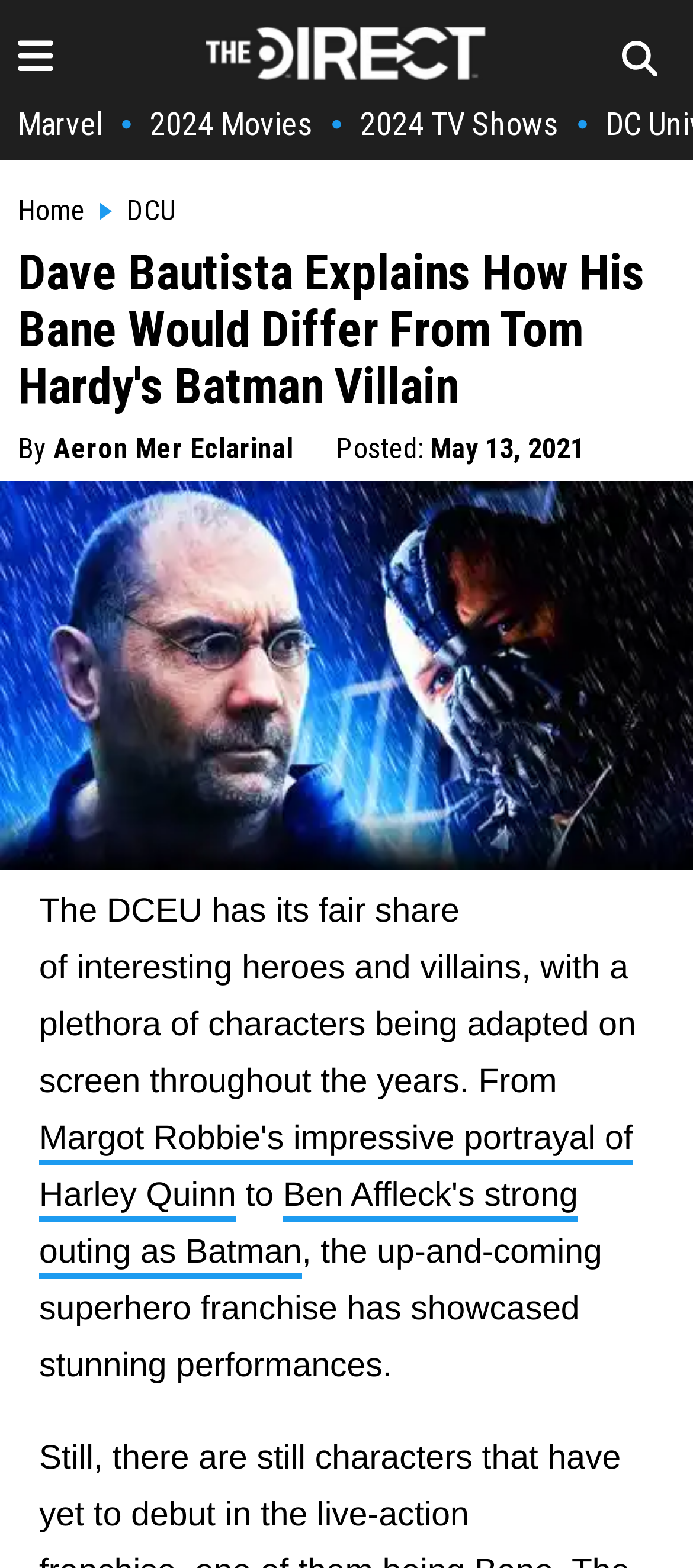Please analyze the image and give a detailed answer to the question:
What is the name of the villain Dave Bautista is talking about?

I found the name of the villain by looking at the main heading of the article, which mentions Dave Bautista explaining how his Bane would differ from Tom Hardy's Batman villain.